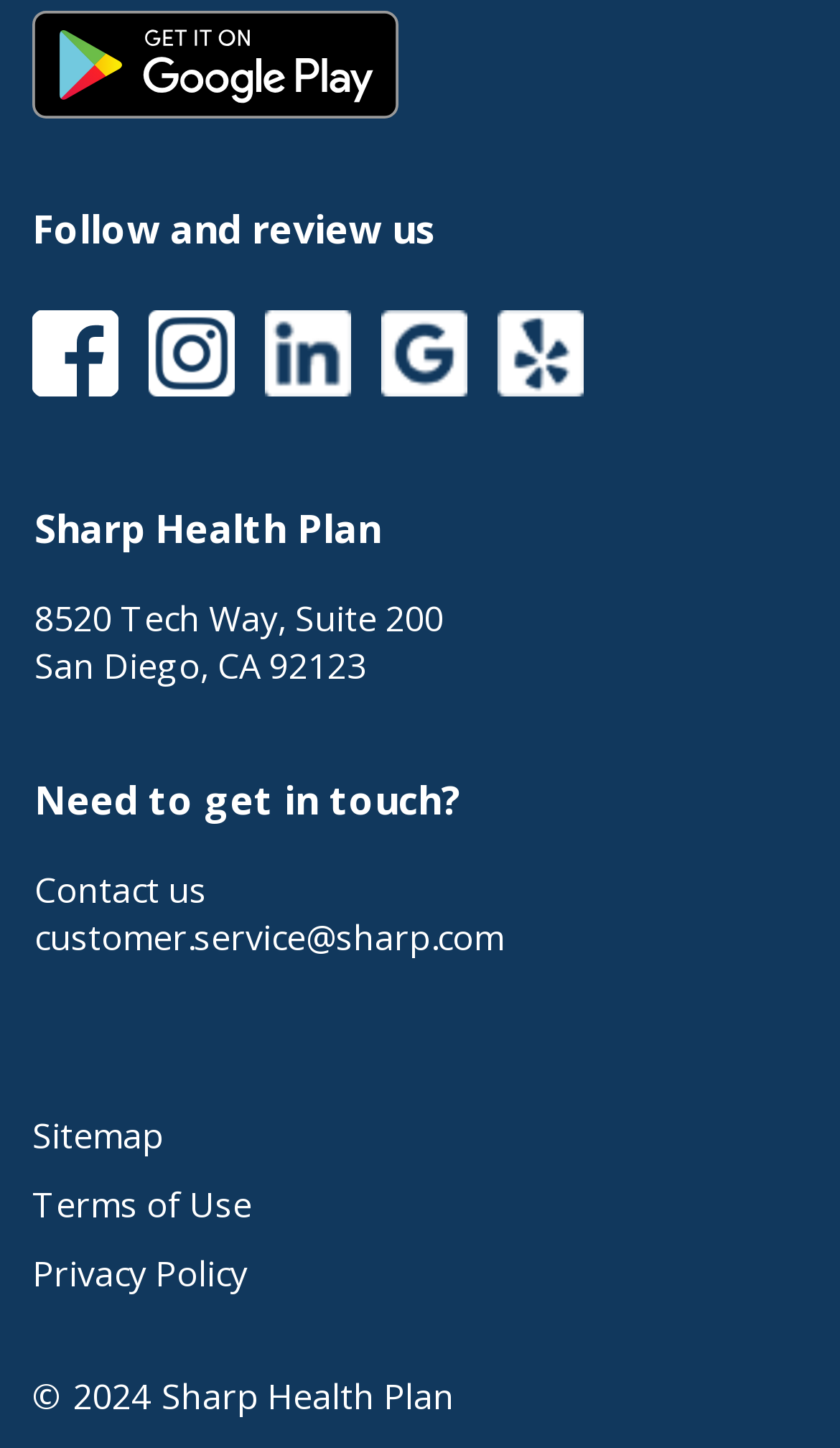Provide the bounding box coordinates of the area you need to click to execute the following instruction: "View Sharp Health Plan on Facebook".

[0.038, 0.225, 0.166, 0.258]